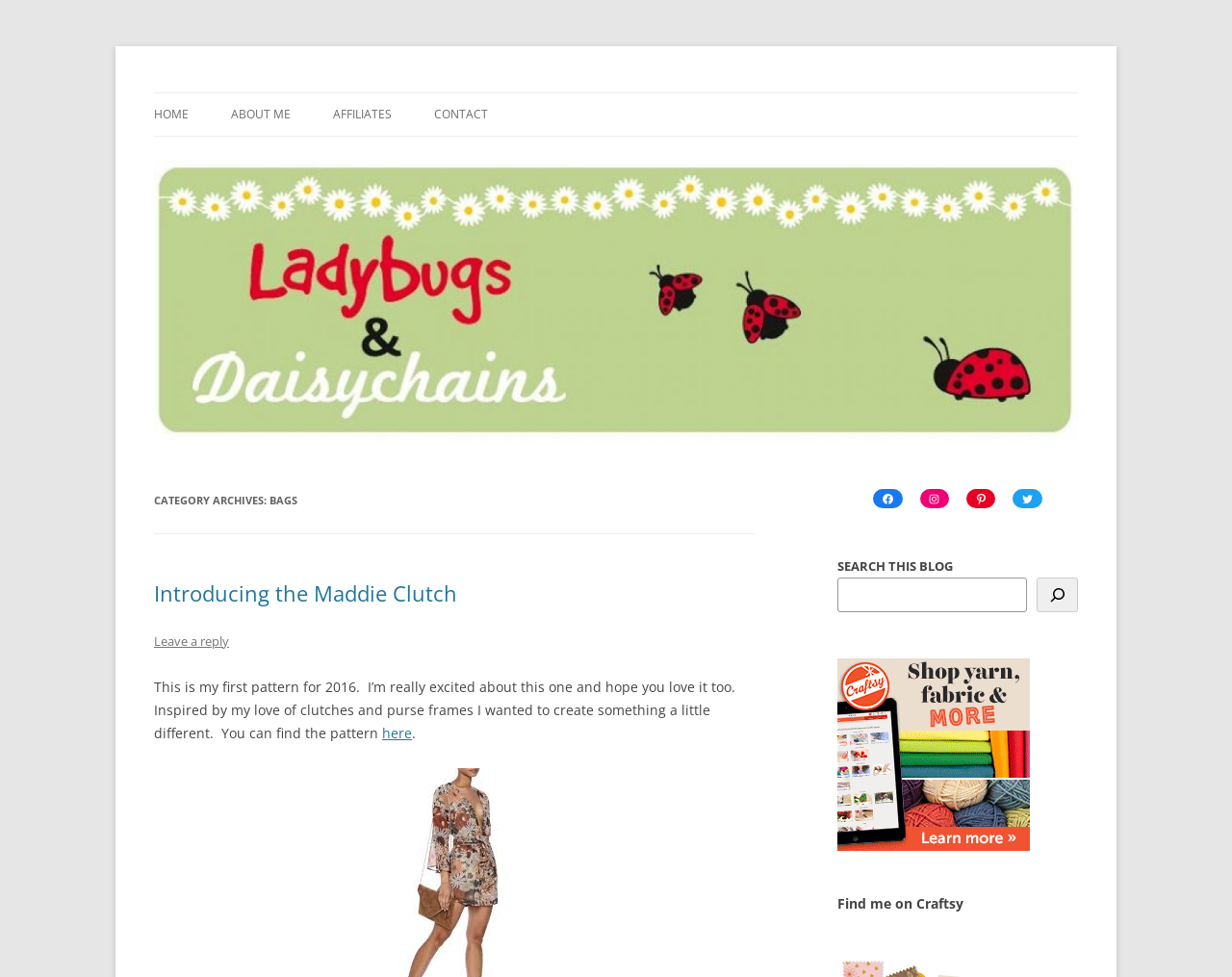Could you determine the bounding box coordinates of the clickable element to complete the instruction: "Visit the 'ABOUT ME' page"? Provide the coordinates as four float numbers between 0 and 1, i.e., [left, top, right, bottom].

[0.188, 0.096, 0.236, 0.139]